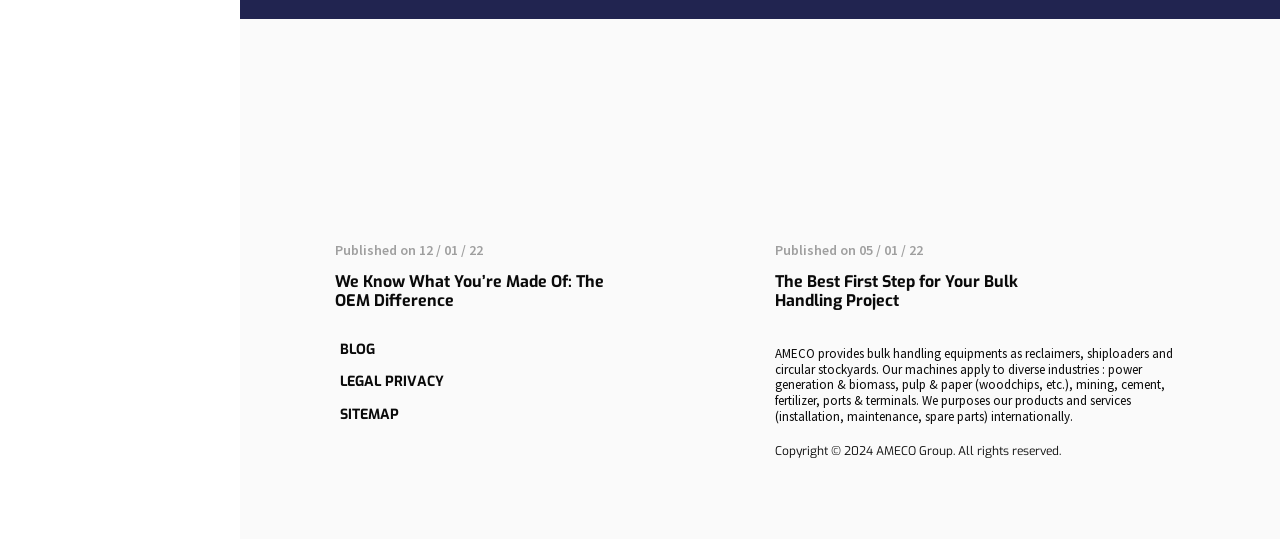Carefully observe the image and respond to the question with a detailed answer:
What is the purpose of AMECO's products and services?

According to the static text at the bottom of the page, AMECO's products and services are purposed for international applications in diverse industries such as power generation, pulp and paper, mining, cement, fertilizer, and ports and terminals.